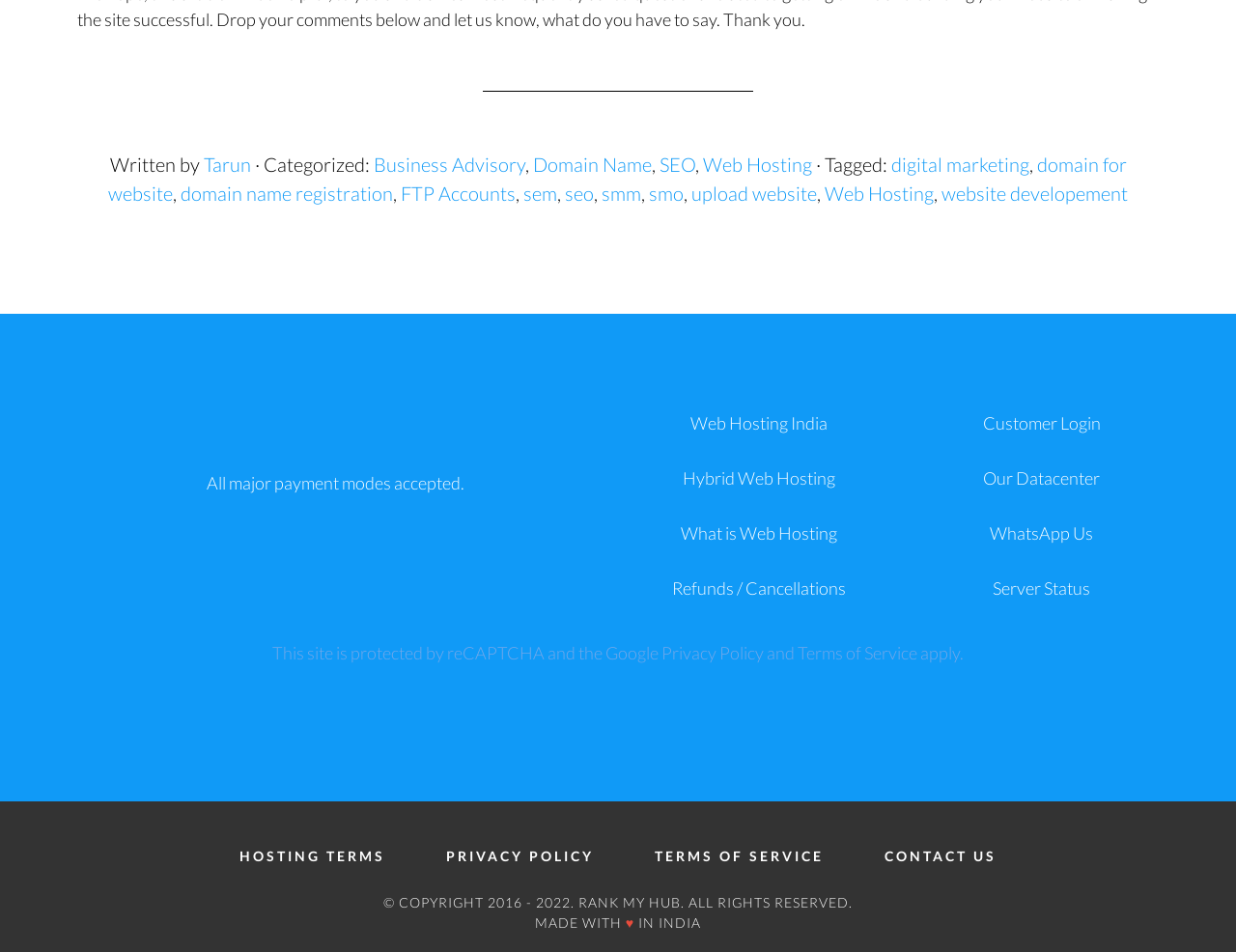Pinpoint the bounding box coordinates of the element that must be clicked to accomplish the following instruction: "View Web Hosting India". The coordinates should be in the format of four float numbers between 0 and 1, i.e., [left, top, right, bottom].

[0.559, 0.433, 0.67, 0.455]